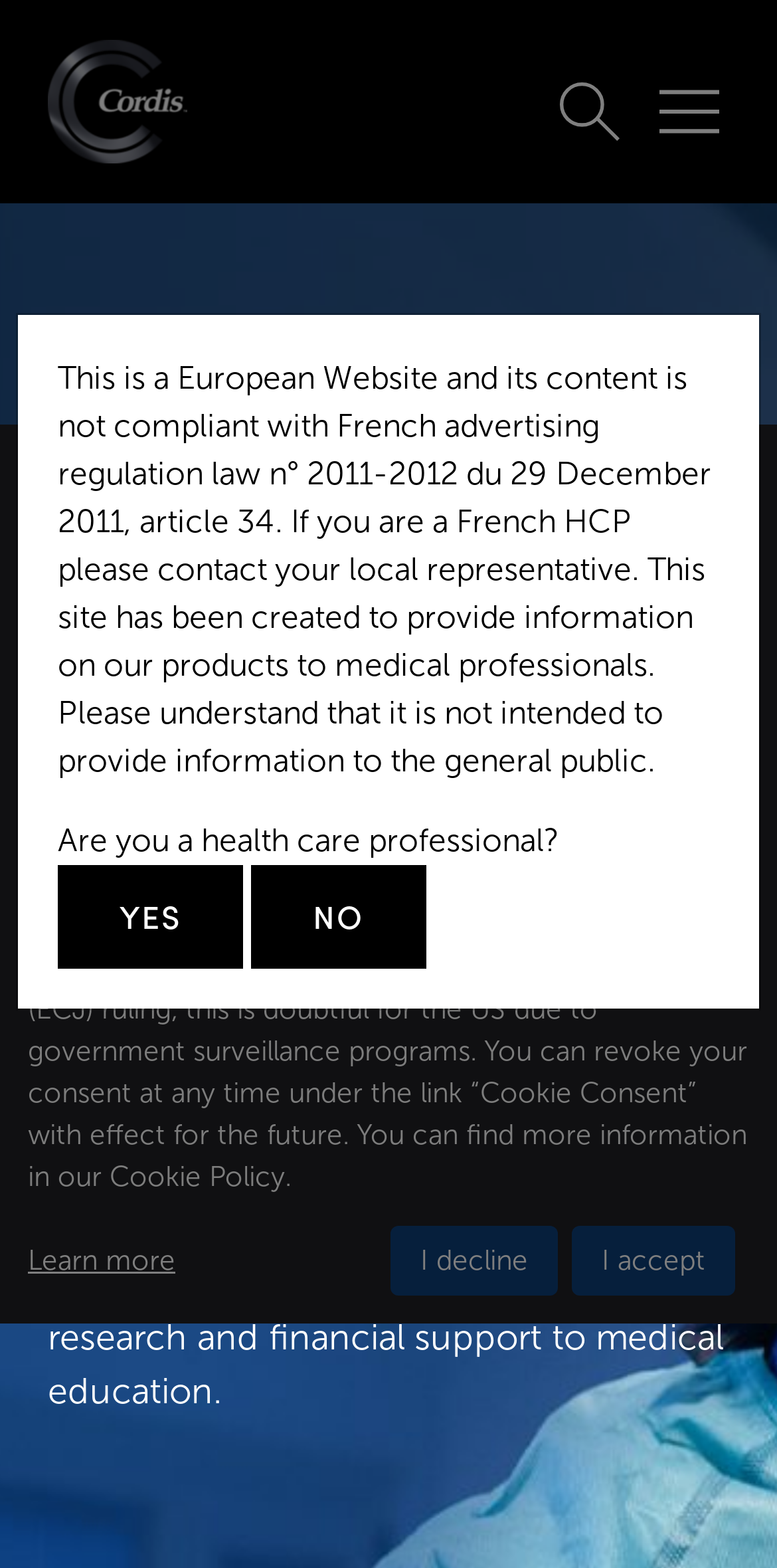Locate the UI element described by Open mobile navigation in the provided webpage screenshot. Return the bounding box coordinates in the format (top-left x, top-left y, bottom-right x, bottom-right y), ensuring all values are between 0 and 1.

[0.836, 0.046, 0.938, 0.097]